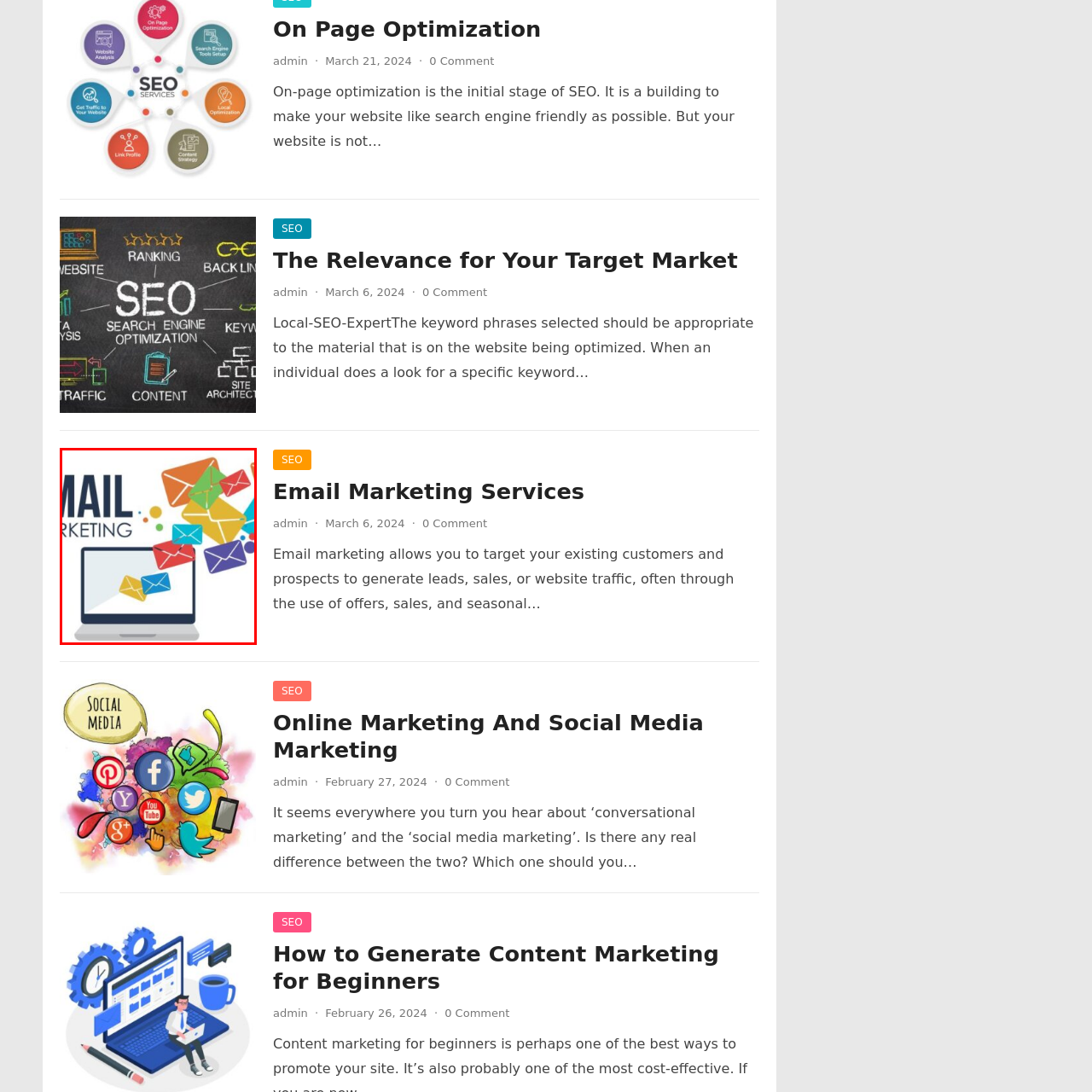Refer to the image contained within the red box, What is the purpose of email marketing?
 Provide your response as a single word or phrase.

Generate leads, drive sales, and increase website traffic